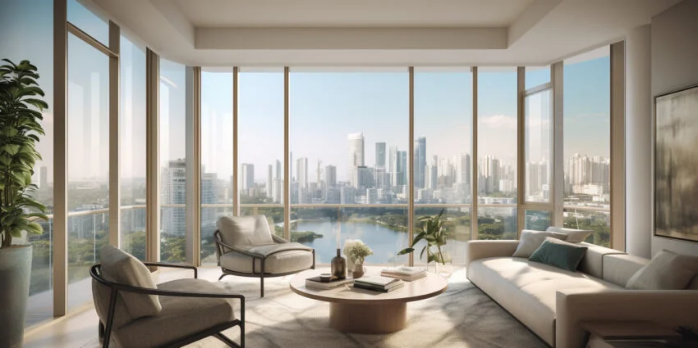Provide your answer to the question using just one word or phrase: How many chairs are arranged around the coffee table?

Two